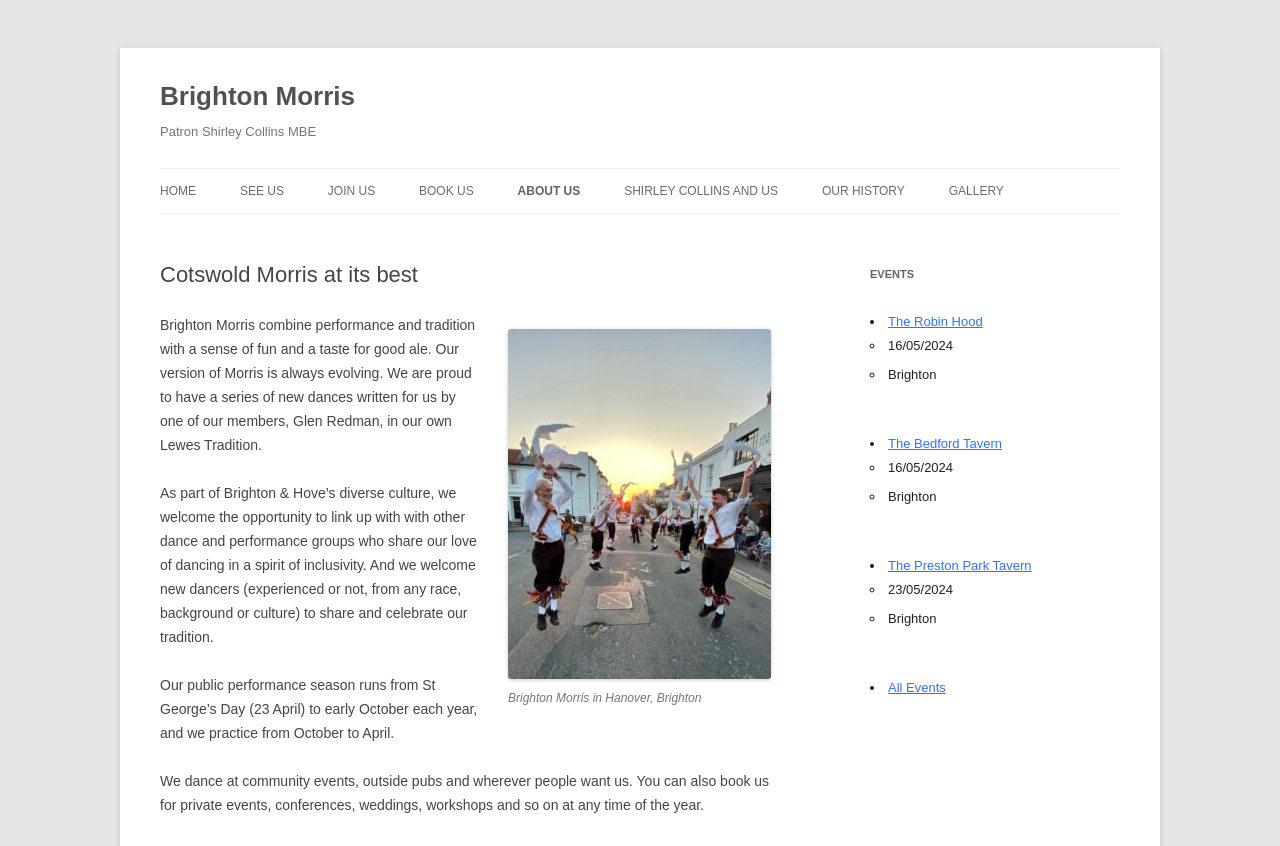Find the bounding box coordinates of the element to click in order to complete the given instruction: "View GALLERY."

[0.741, 0.2, 0.784, 0.252]